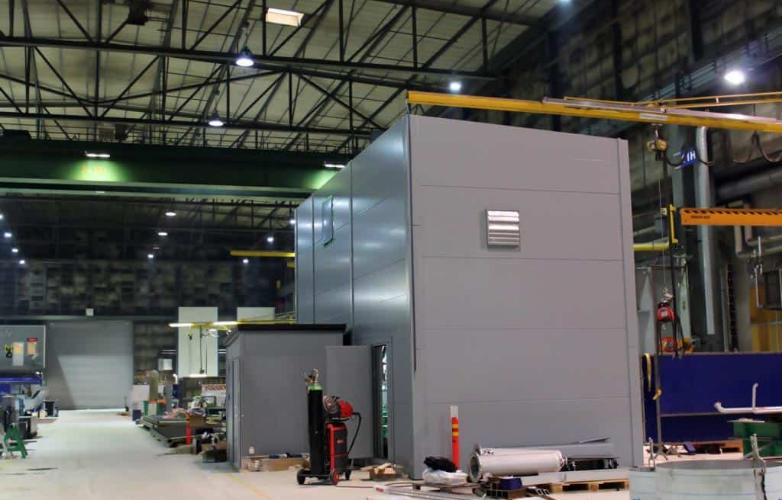What type of technology is used by Caligo Industria?
Refer to the image and provide a detailed answer to the question.

The question asks about the type of technology used by Caligo Industria. According to the caption, the company emphasizes producing high-quality environmental solutions using innovative heat pump technology. Therefore, the answer is heat pump technology.